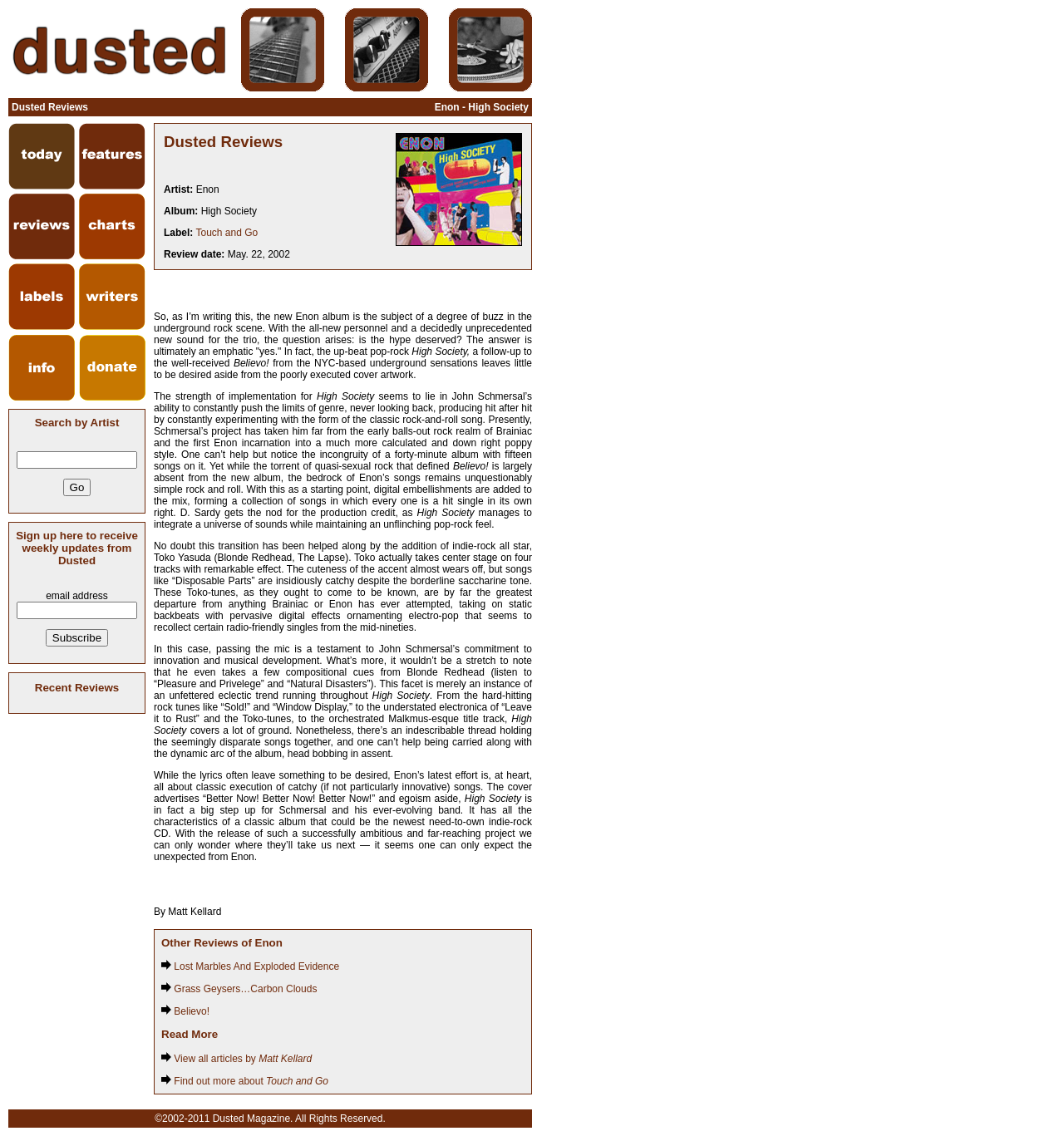Please identify the bounding box coordinates of the element that needs to be clicked to perform the following instruction: "Donate".

[0.074, 0.295, 0.137, 0.353]